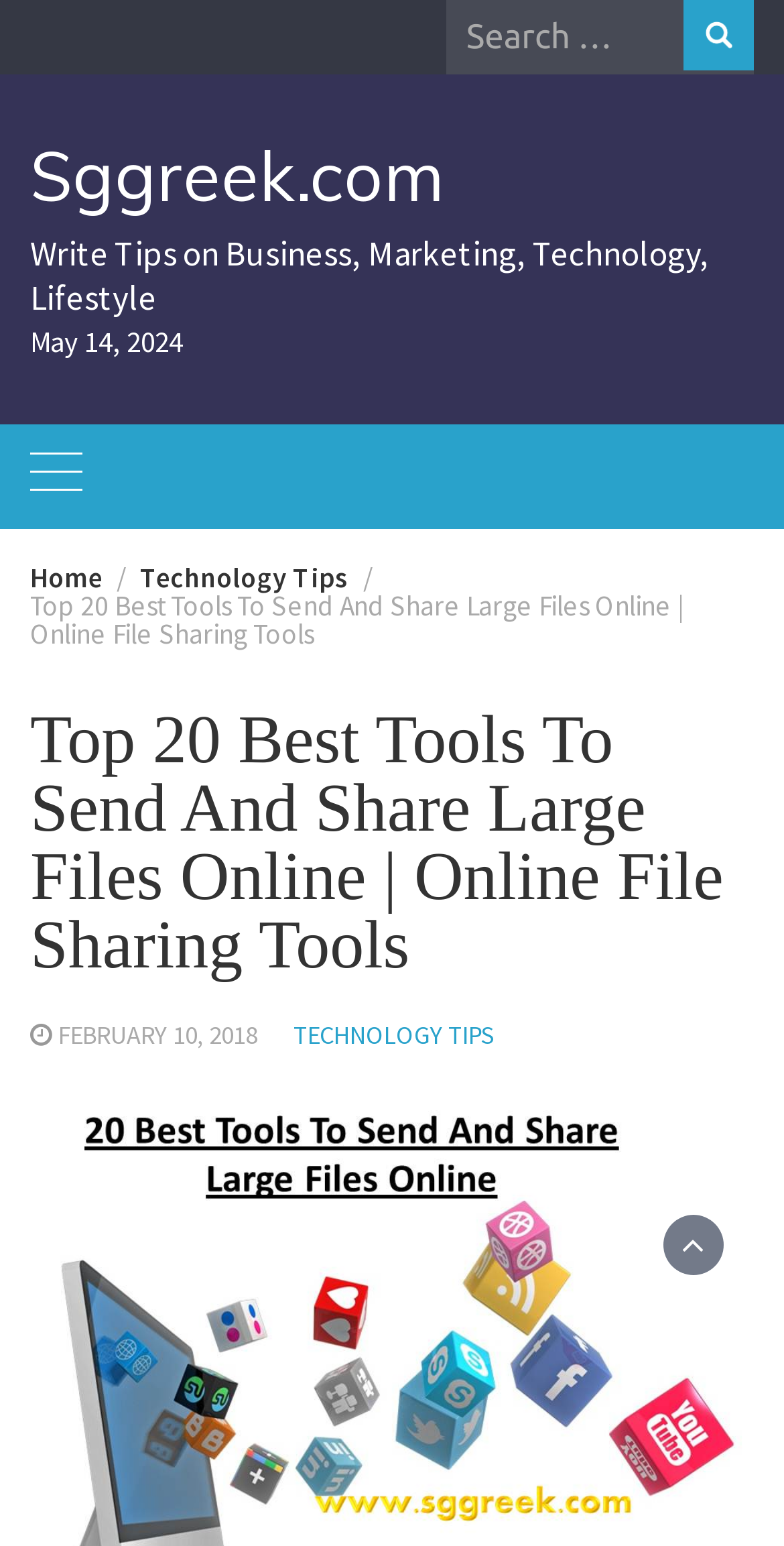How many search boxes are on the page? Based on the image, give a response in one word or a short phrase.

1